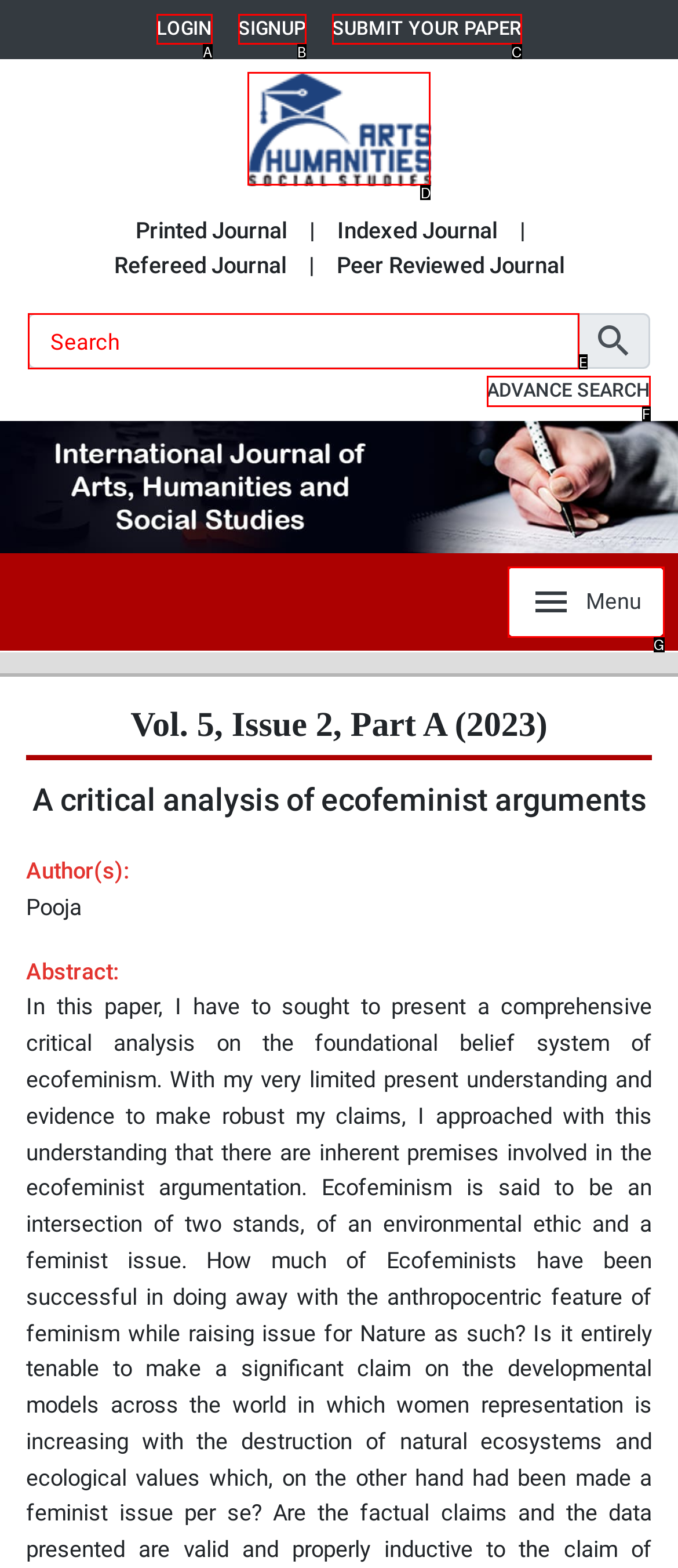Which lettered option matches the following description: name="q" placeholder="Search"
Provide the letter of the matching option directly.

E